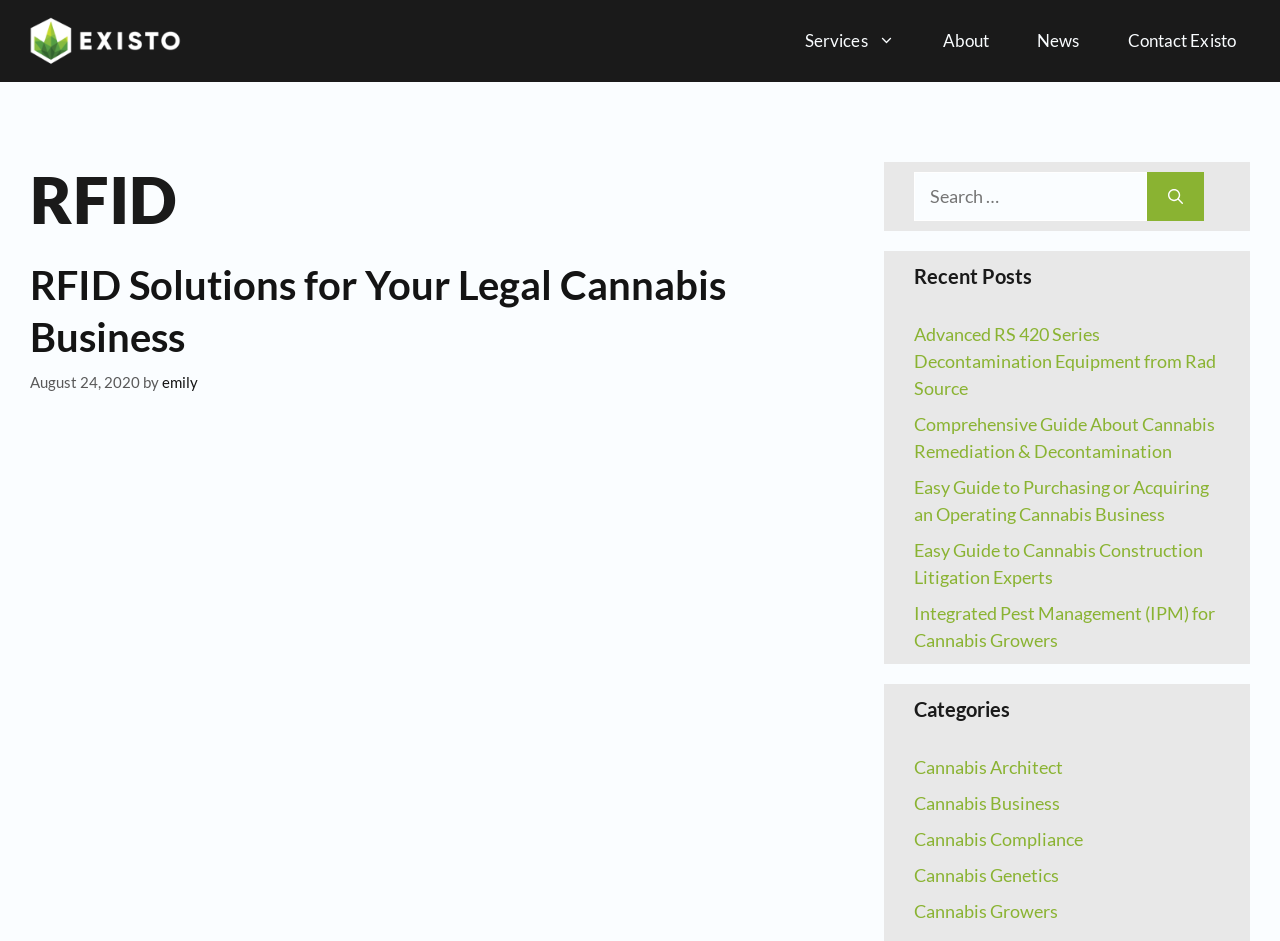Give a short answer using one word or phrase for the question:
What is the main topic of the webpage?

RFID